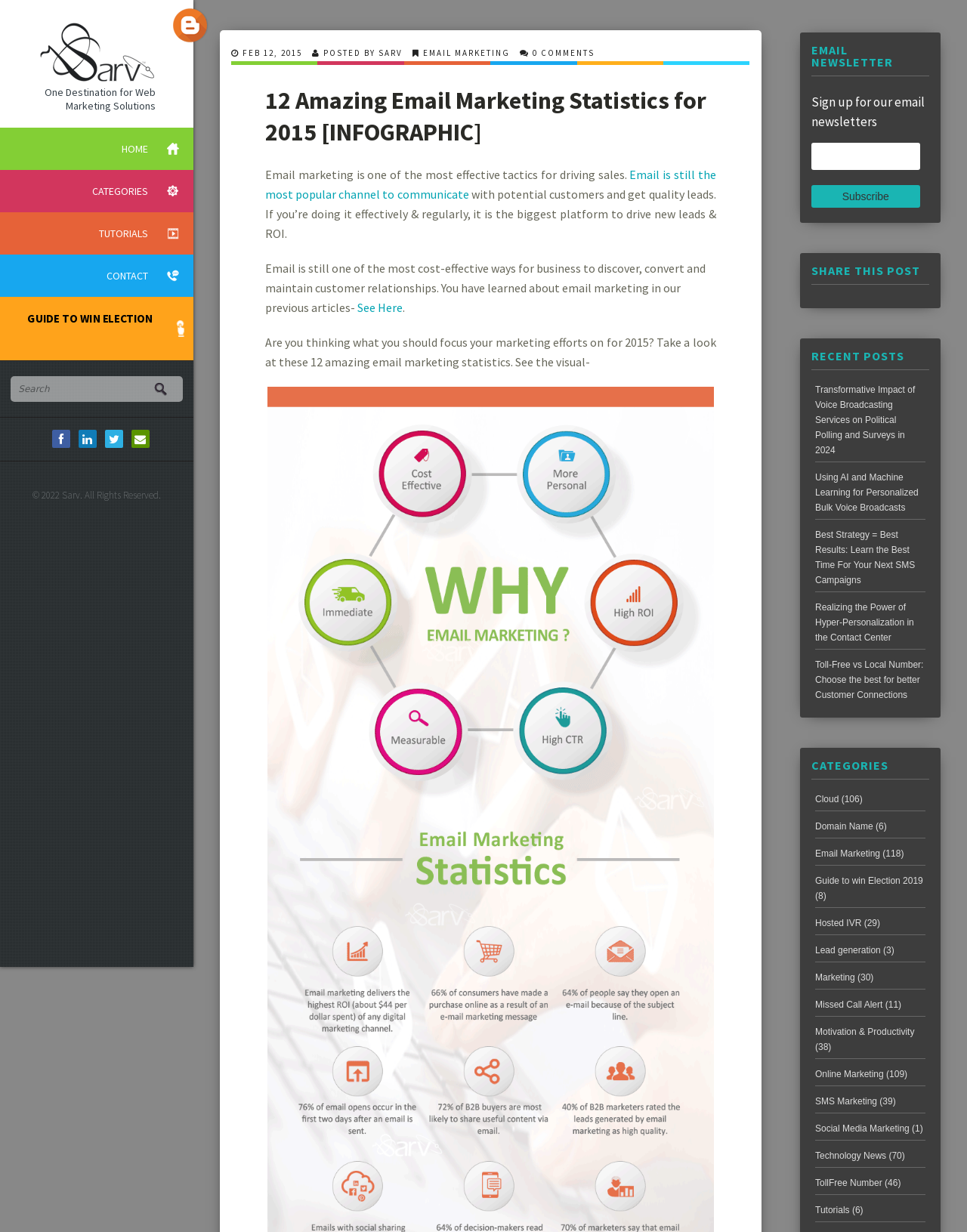Please identify the bounding box coordinates of the element that needs to be clicked to execute the following command: "Subscribe to the email newsletter". Provide the bounding box using four float numbers between 0 and 1, formatted as [left, top, right, bottom].

[0.839, 0.15, 0.951, 0.169]